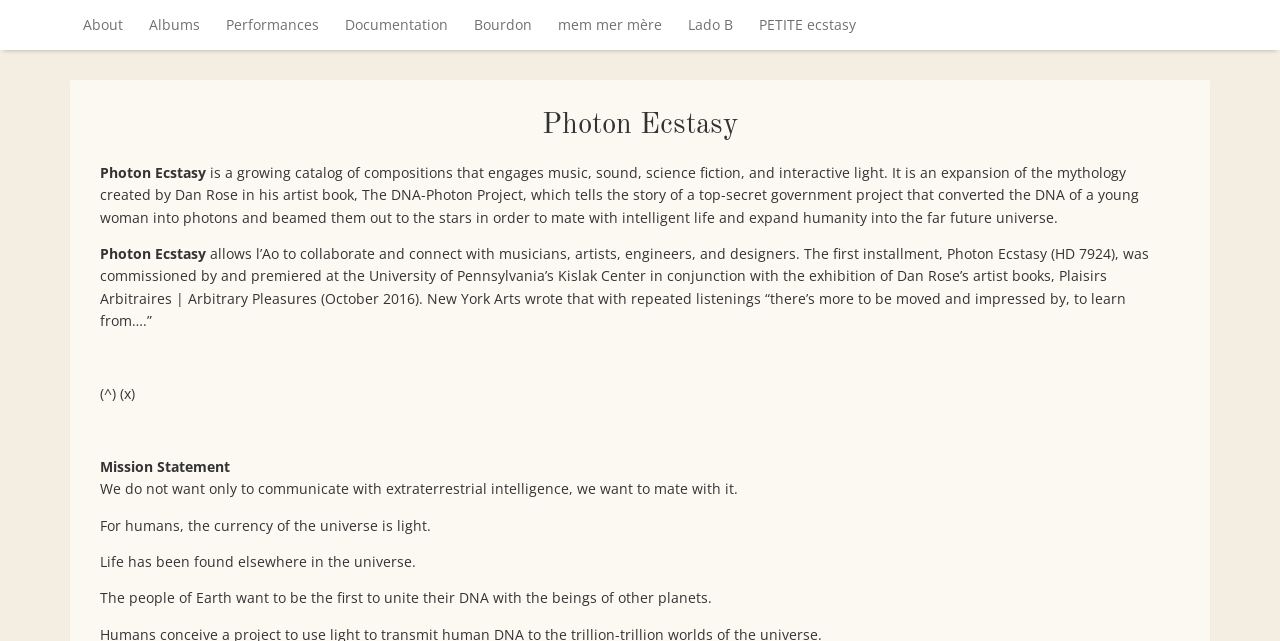Specify the bounding box coordinates of the area to click in order to follow the given instruction: "Get in touch with Phone Plus Computer Repair."

None